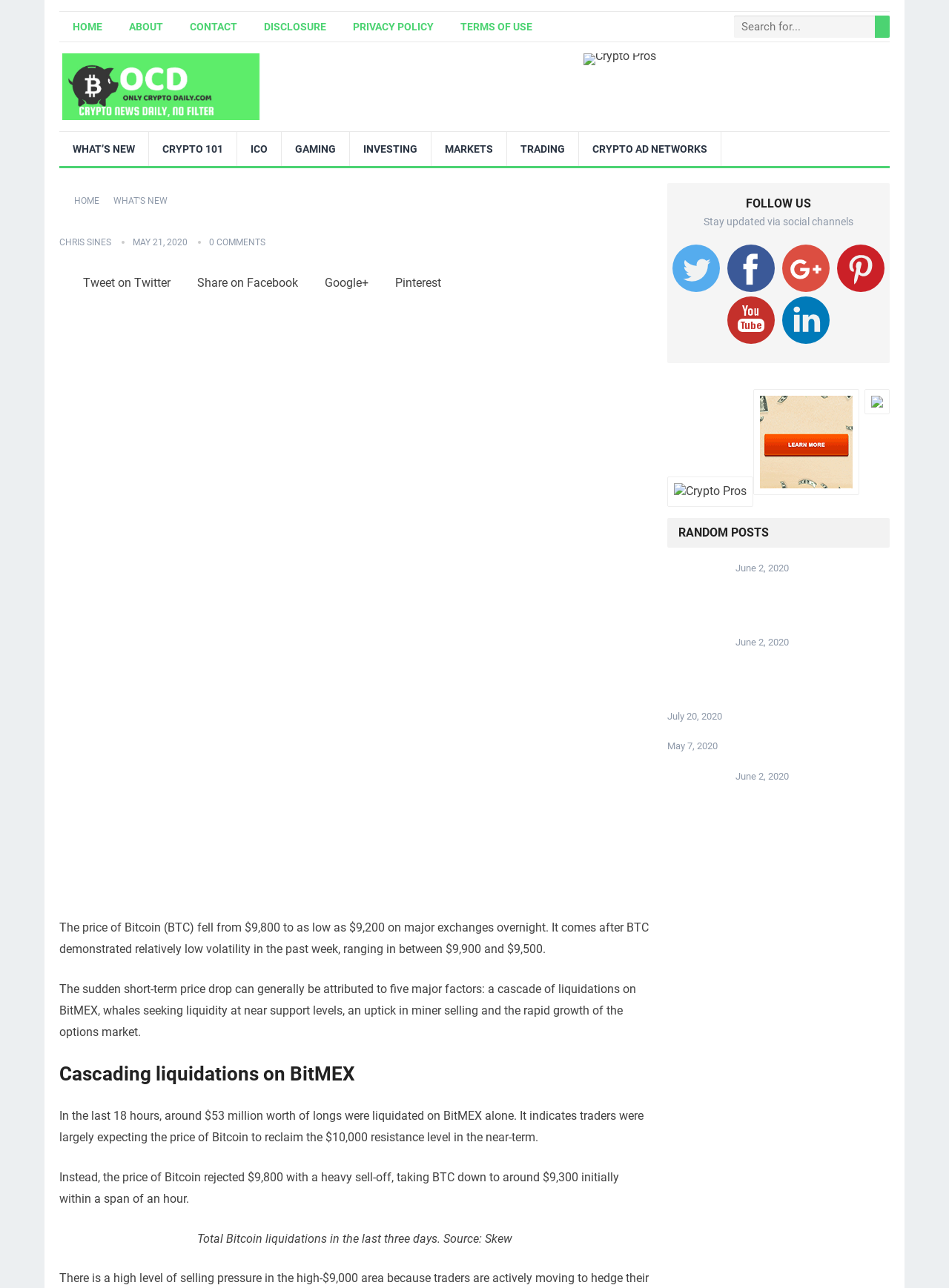Determine the bounding box coordinates for the area that should be clicked to carry out the following instruction: "Read 'Key to the Kingdom - Chapter One'".

None